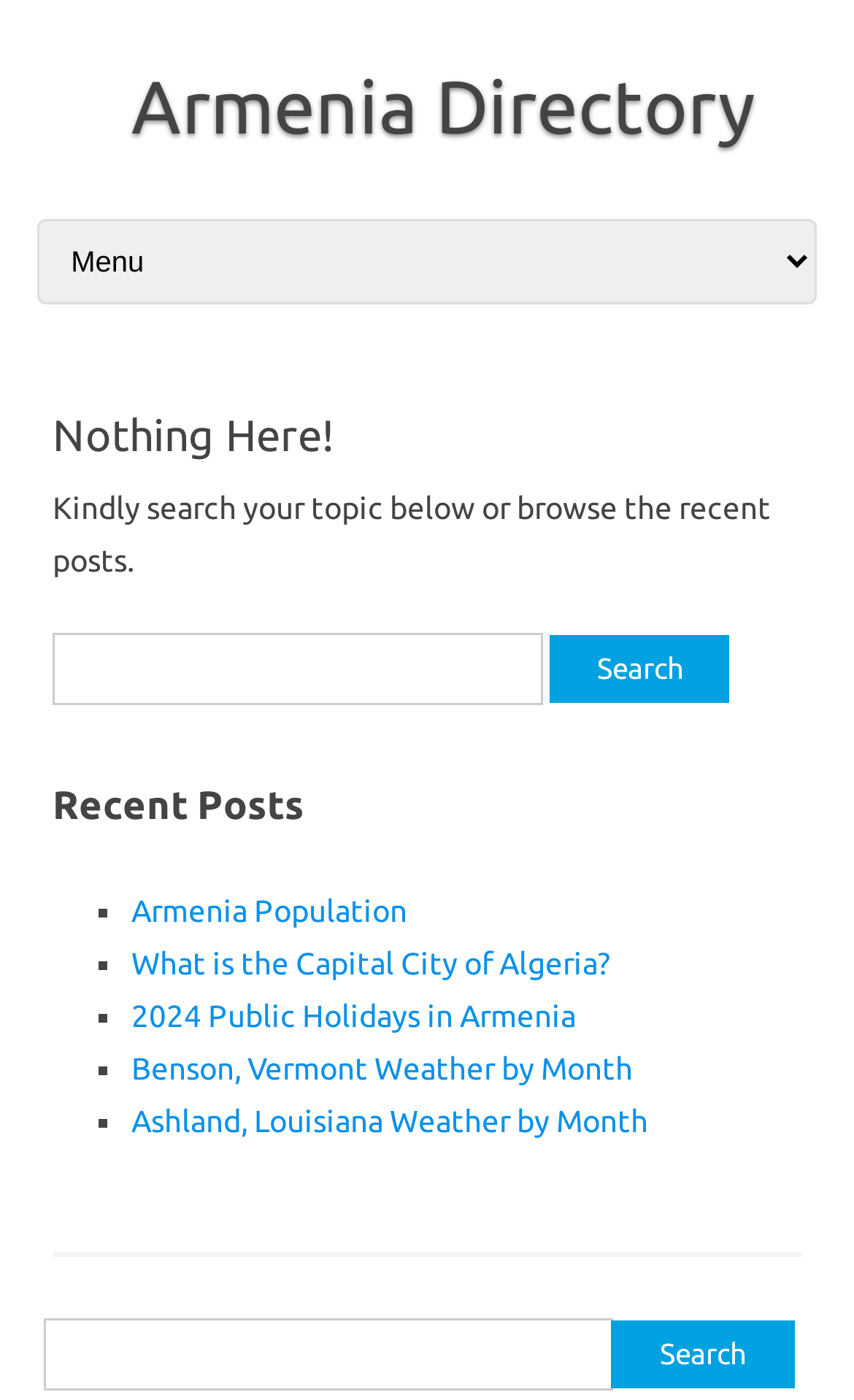Determine the bounding box coordinates for the clickable element to execute this instruction: "Search for a topic". Provide the coordinates as four float numbers between 0 and 1, i.e., [left, top, right, bottom].

[0.062, 0.451, 0.938, 0.514]